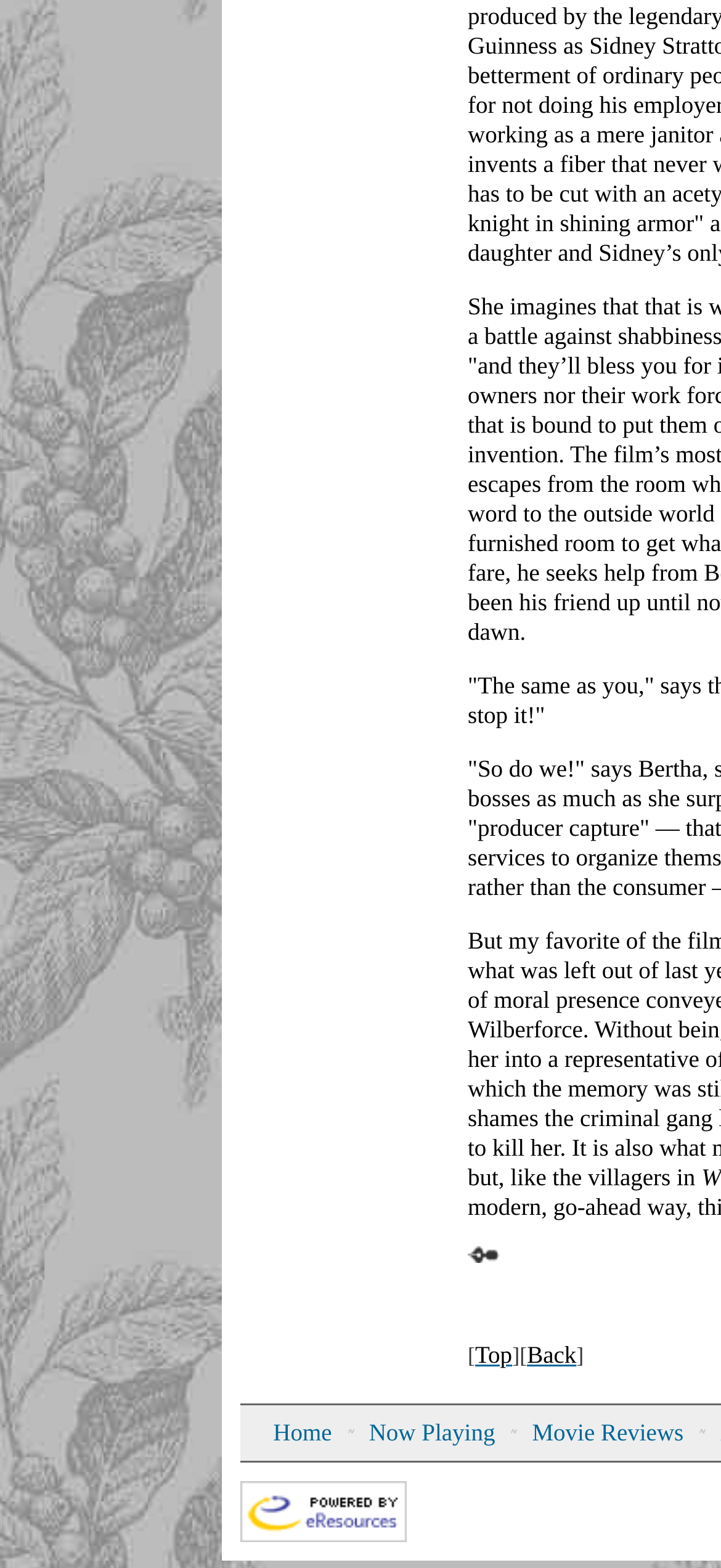Please answer the following question using a single word or phrase: 
How many links are there on the page?

5